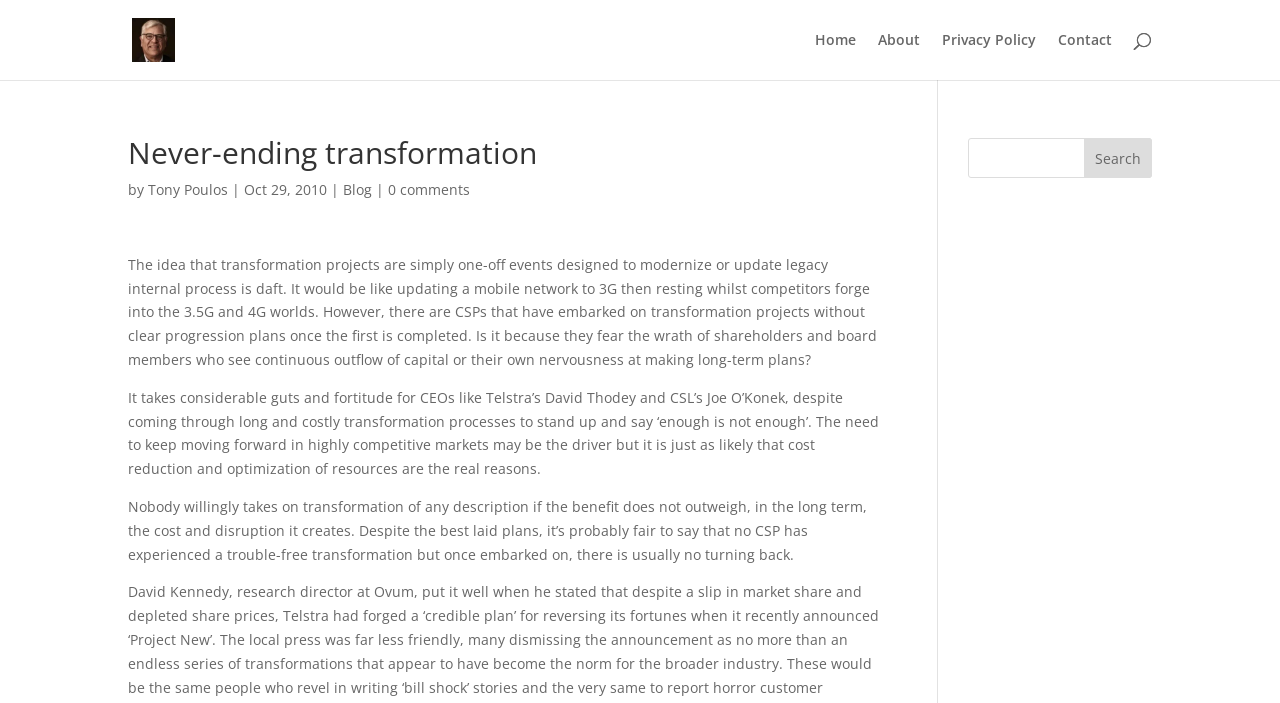What is the author of the blog post?
Using the image, provide a concise answer in one word or a short phrase.

Tony Poulos